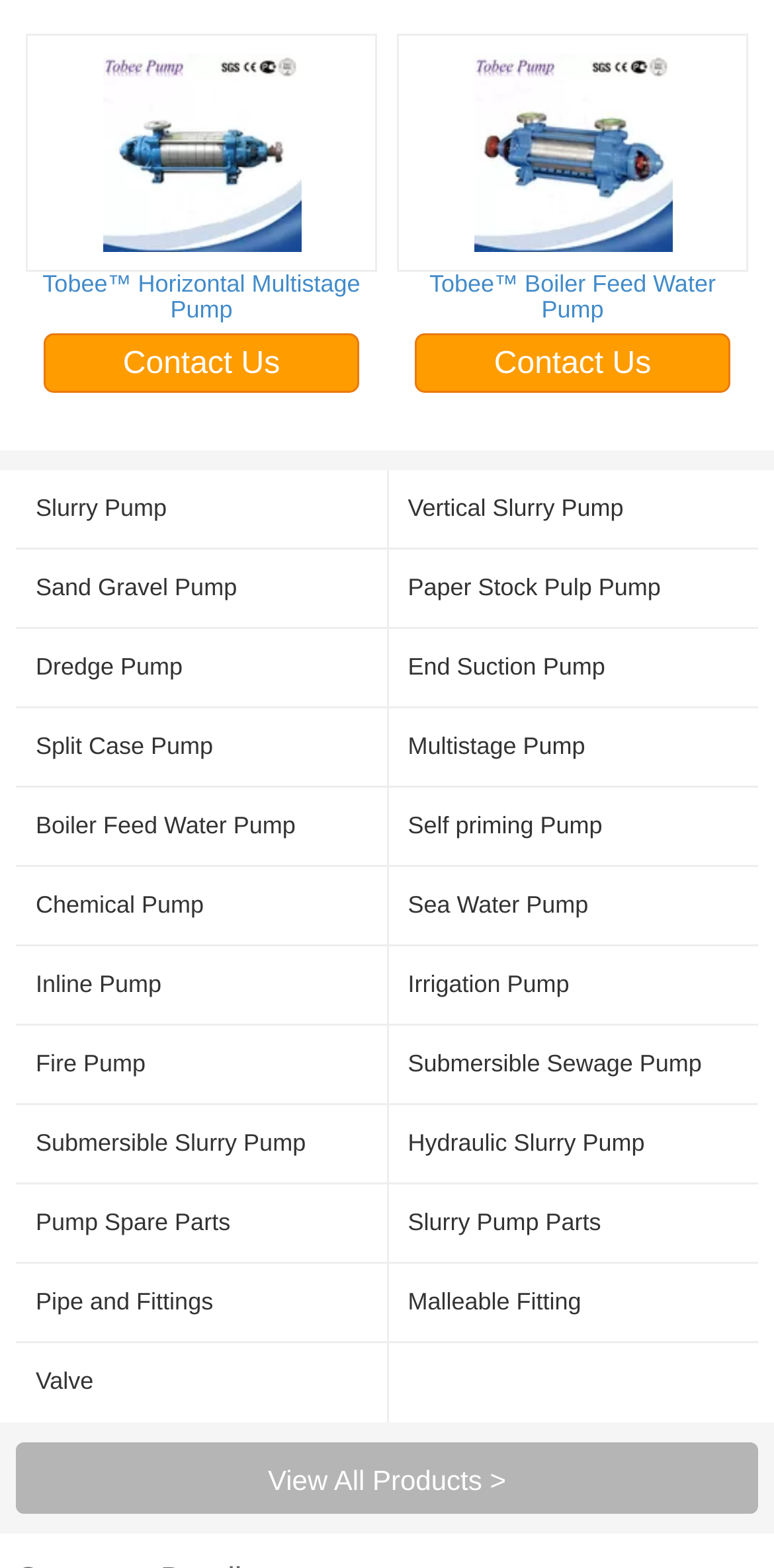Find the bounding box coordinates for the area that must be clicked to perform this action: "Learn about Submersible Slurry Pump".

[0.046, 0.721, 0.473, 0.738]